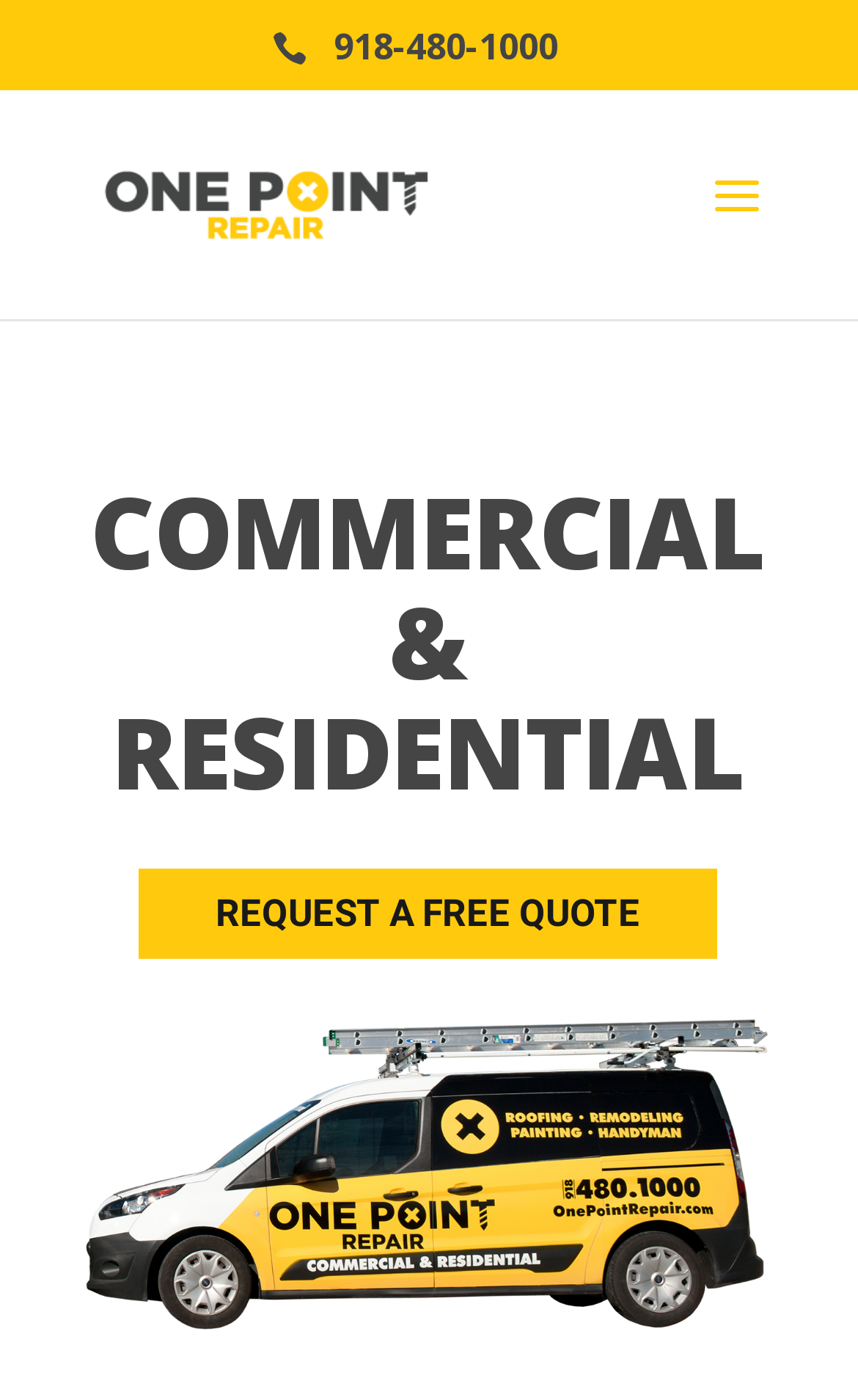Bounding box coordinates are specified in the format (top-left x, top-left y, bottom-right x, bottom-right y). All values are floating point numbers bounded between 0 and 1. Please provide the bounding box coordinate of the region this sentence describes: name="s" placeholder="Search …" title="Search for:"

[0.463, 0.064, 0.823, 0.067]